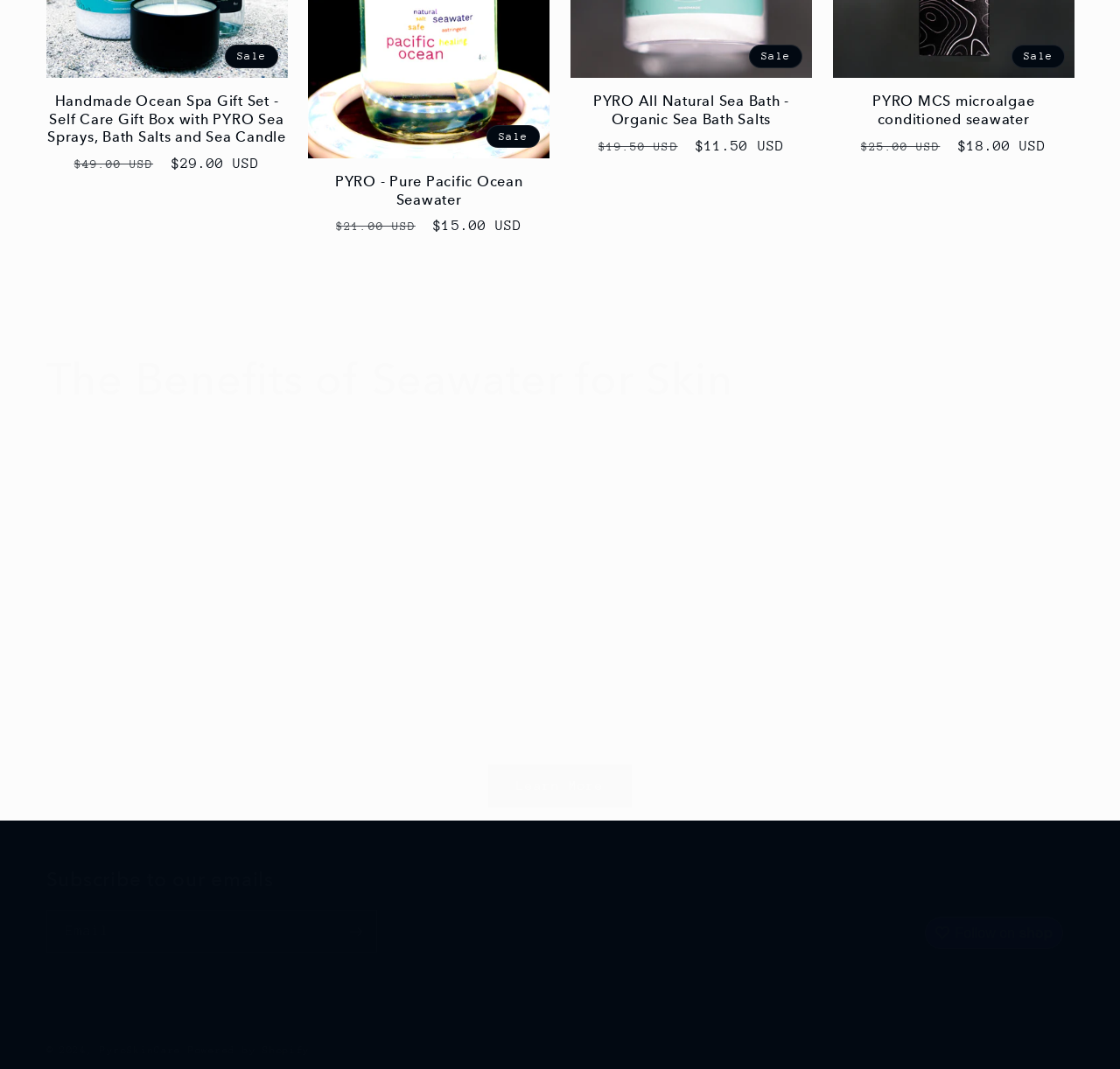Please identify the bounding box coordinates of the area I need to click to accomplish the following instruction: "Click on the 'Handmade Ocean Spa Gift Set - Self Care Gift Box with PYRO Sea Sprays, Bath Salts and Sea Candle Sale' link".

[0.041, 0.087, 0.256, 0.137]